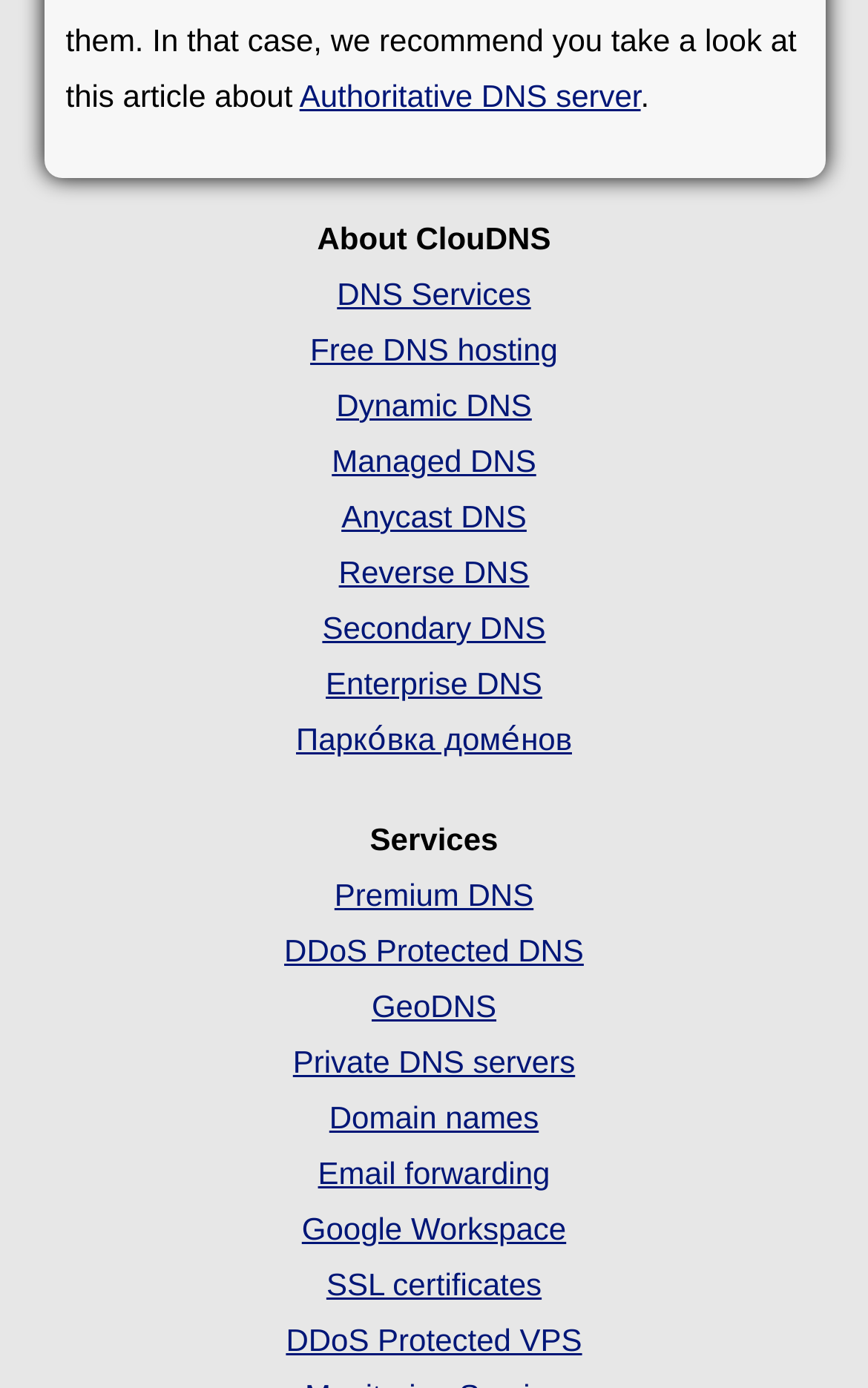Give a succinct answer to this question in a single word or phrase: 
How many links are there under 'About ClouDNS'?

1